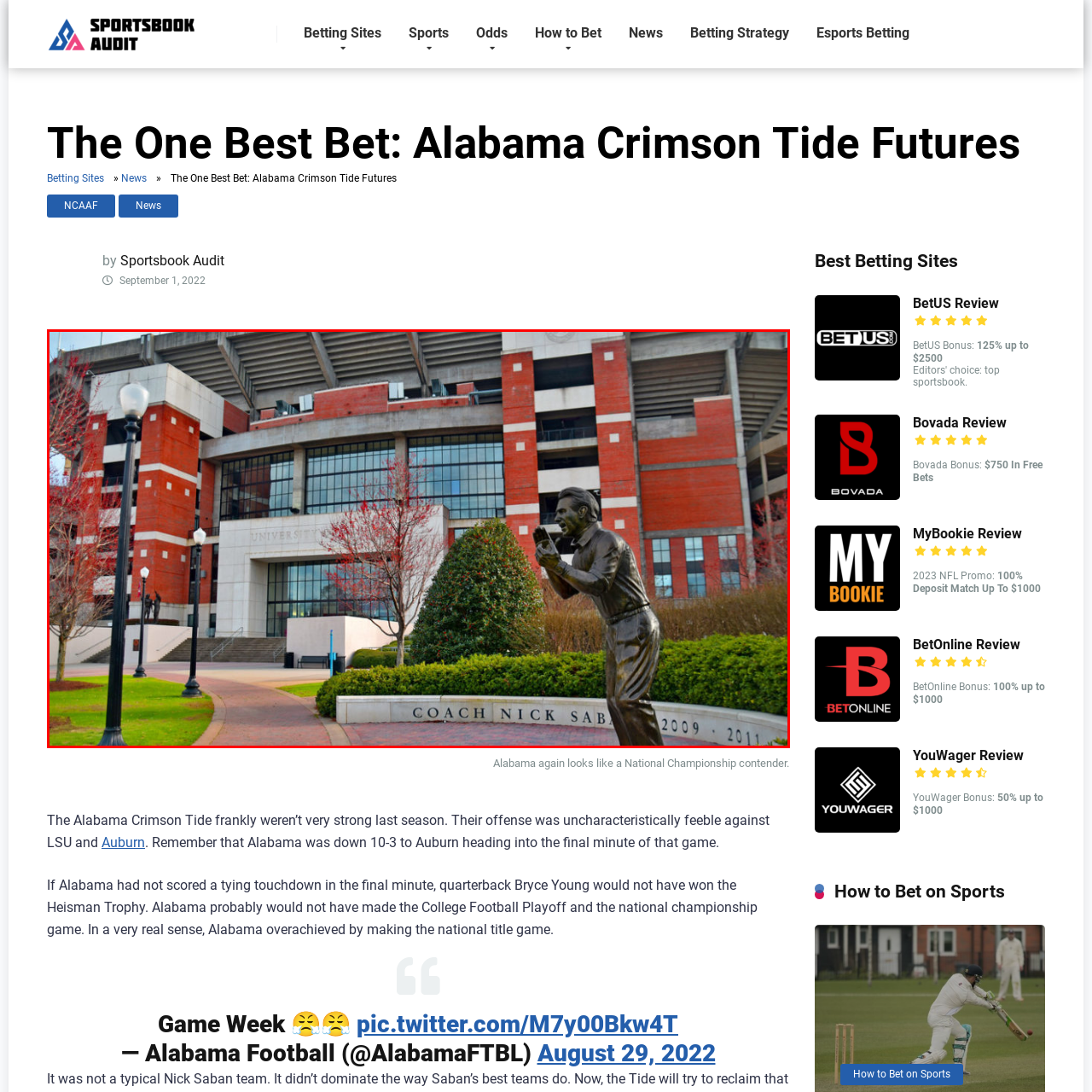Focus on the image within the purple boundary, What is the purpose of the lush greenery and bushes? 
Answer briefly using one word or phrase.

To enhance the aesthetic